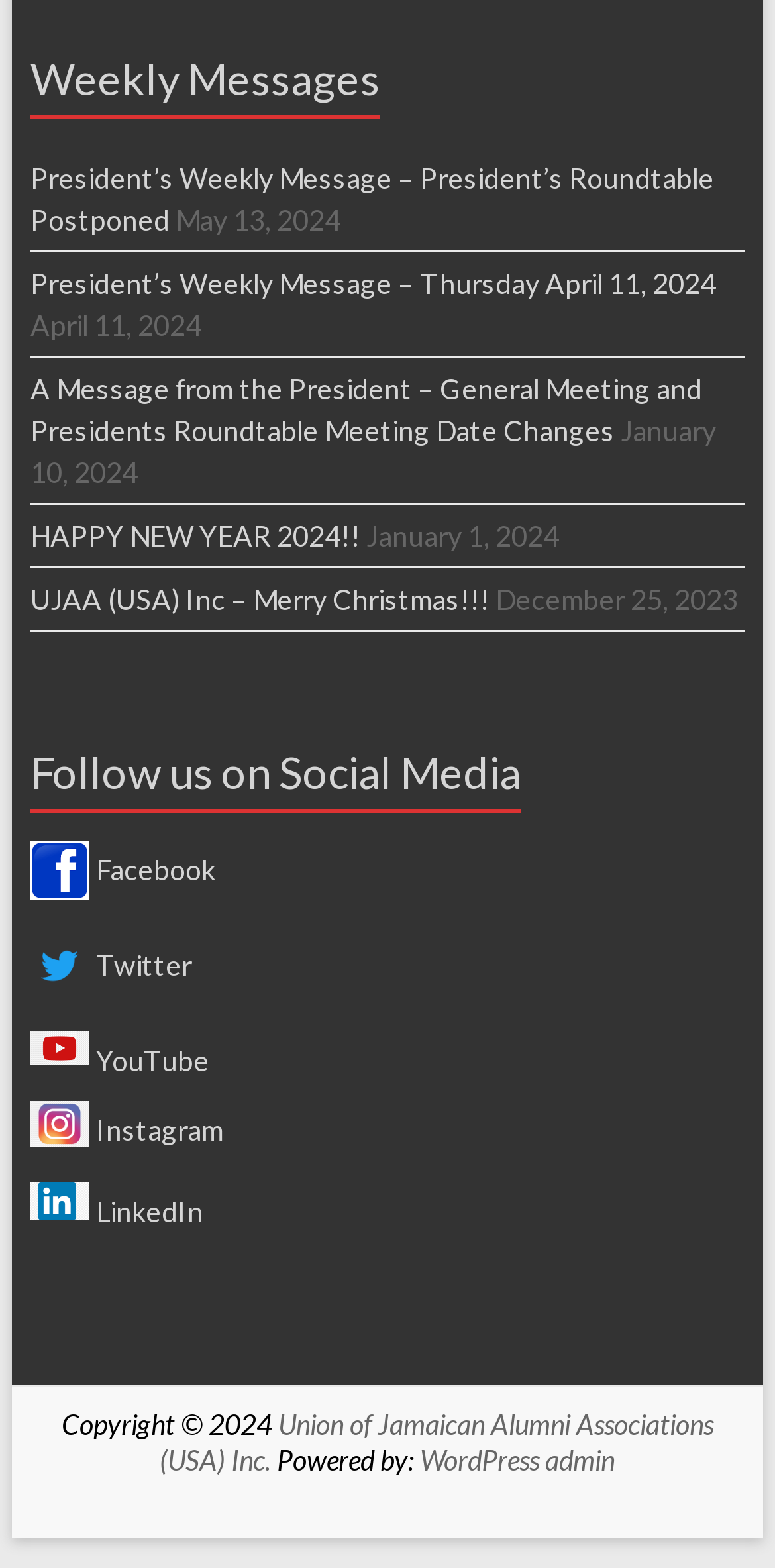Provide the bounding box coordinates of the section that needs to be clicked to accomplish the following instruction: "View President’s Weekly Message – President’s Roundtable Postponed."

[0.039, 0.103, 0.921, 0.151]